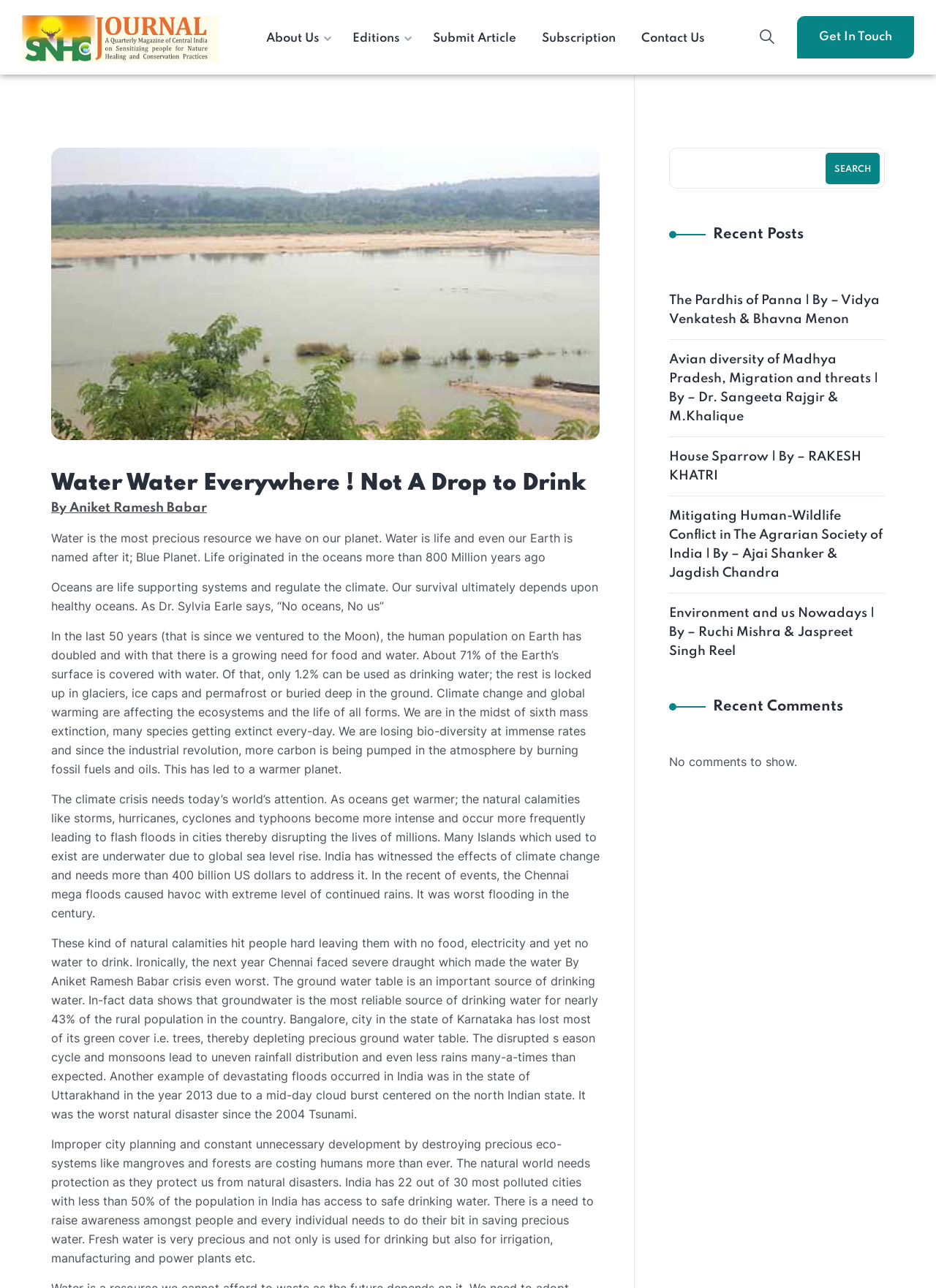Refer to the image and provide an in-depth answer to the question: 
What is the topic of the article written by Aniket Ramesh Babar?

The article written by Aniket Ramesh Babar is about the water crisis, discussing the importance of water, the effects of climate change, and the need for conservation.